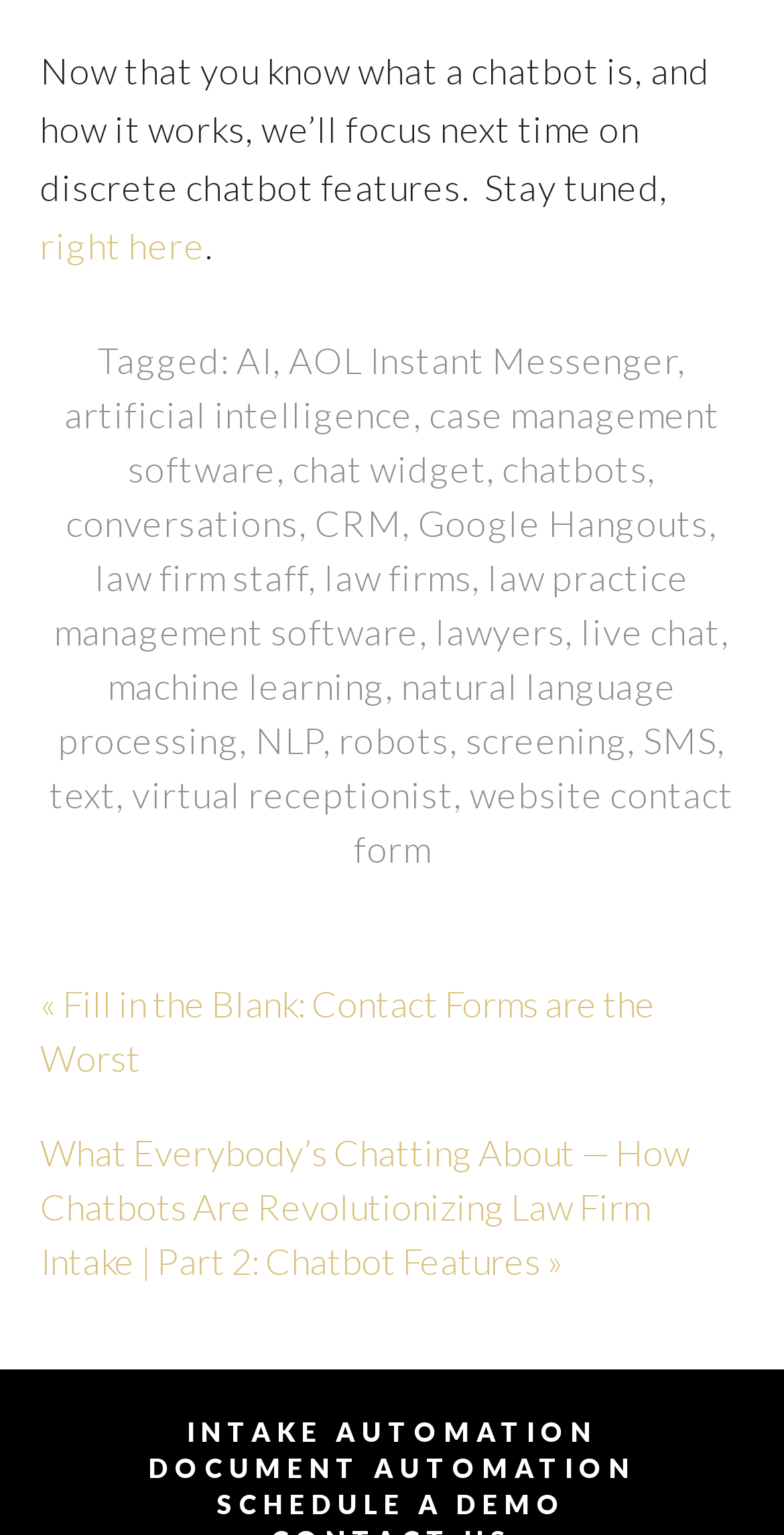Pinpoint the bounding box coordinates of the element that must be clicked to accomplish the following instruction: "Explore the features of chatbots in law firms". The coordinates should be in the format of four float numbers between 0 and 1, i.e., [left, top, right, bottom].

[0.051, 0.737, 0.879, 0.836]